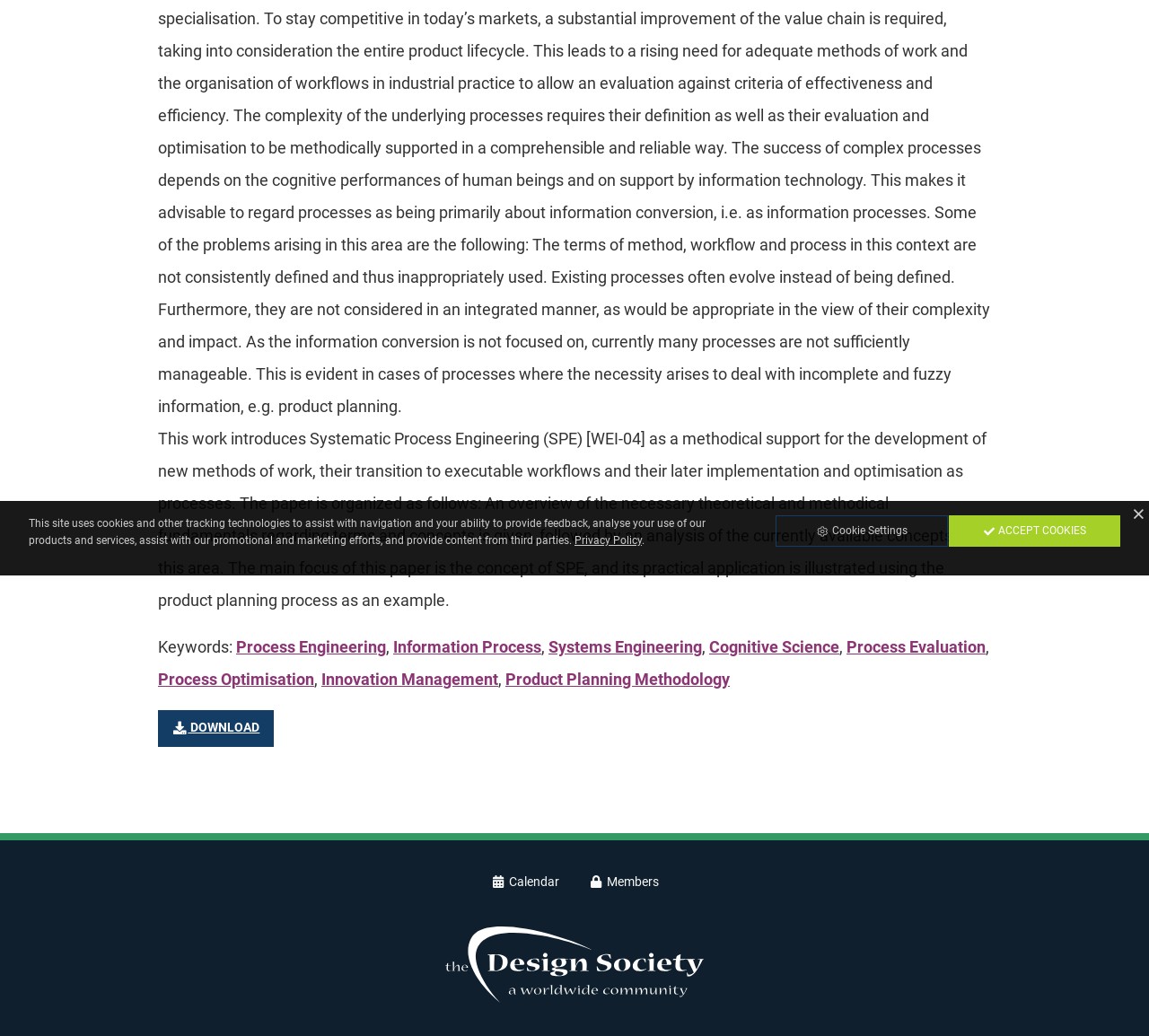Using the provided element description: "Members", determine the bounding box coordinates of the corresponding UI element in the screenshot.

[0.499, 0.835, 0.586, 0.867]